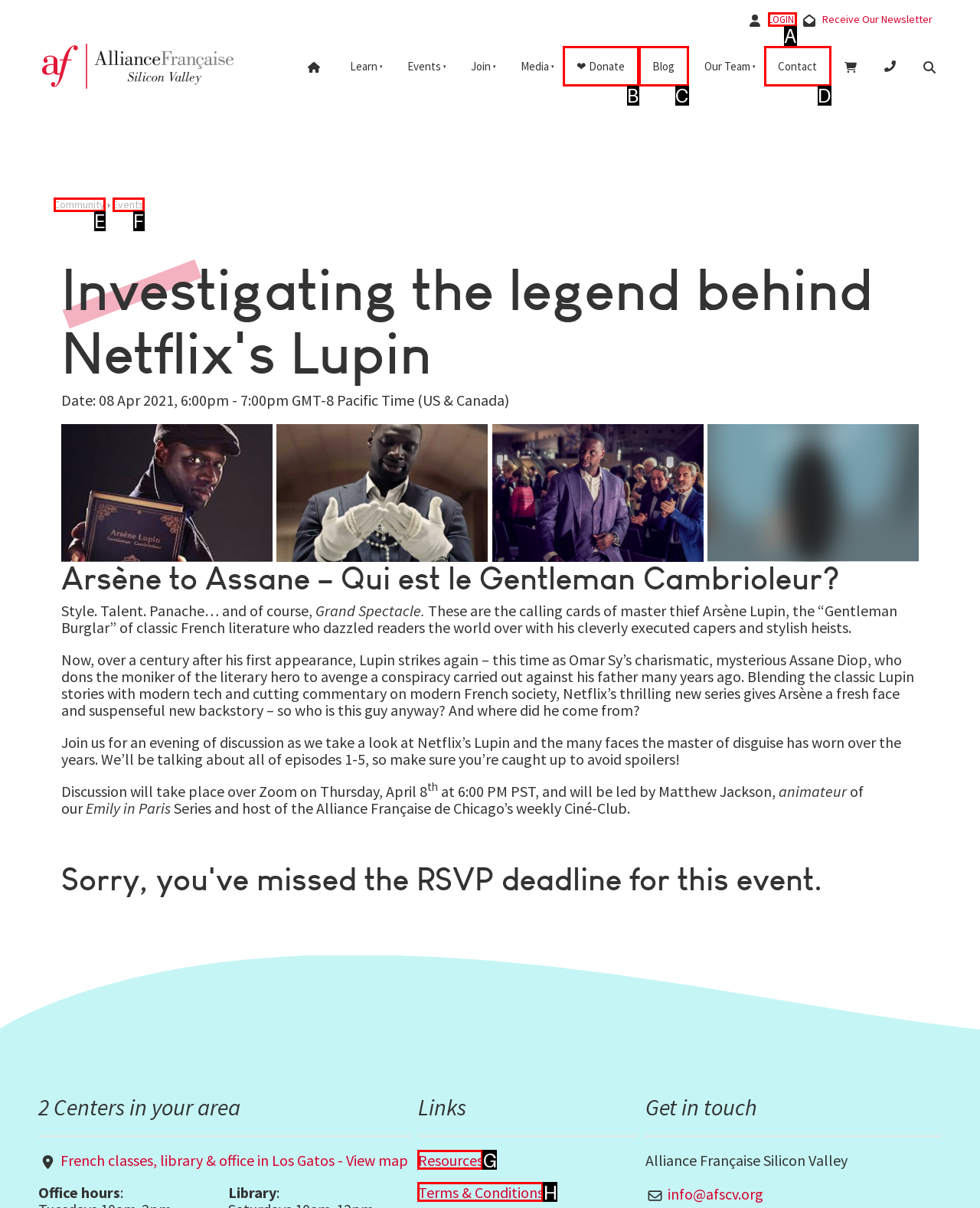Tell me which one HTML element best matches the description: Terms & Conditions
Answer with the option's letter from the given choices directly.

H